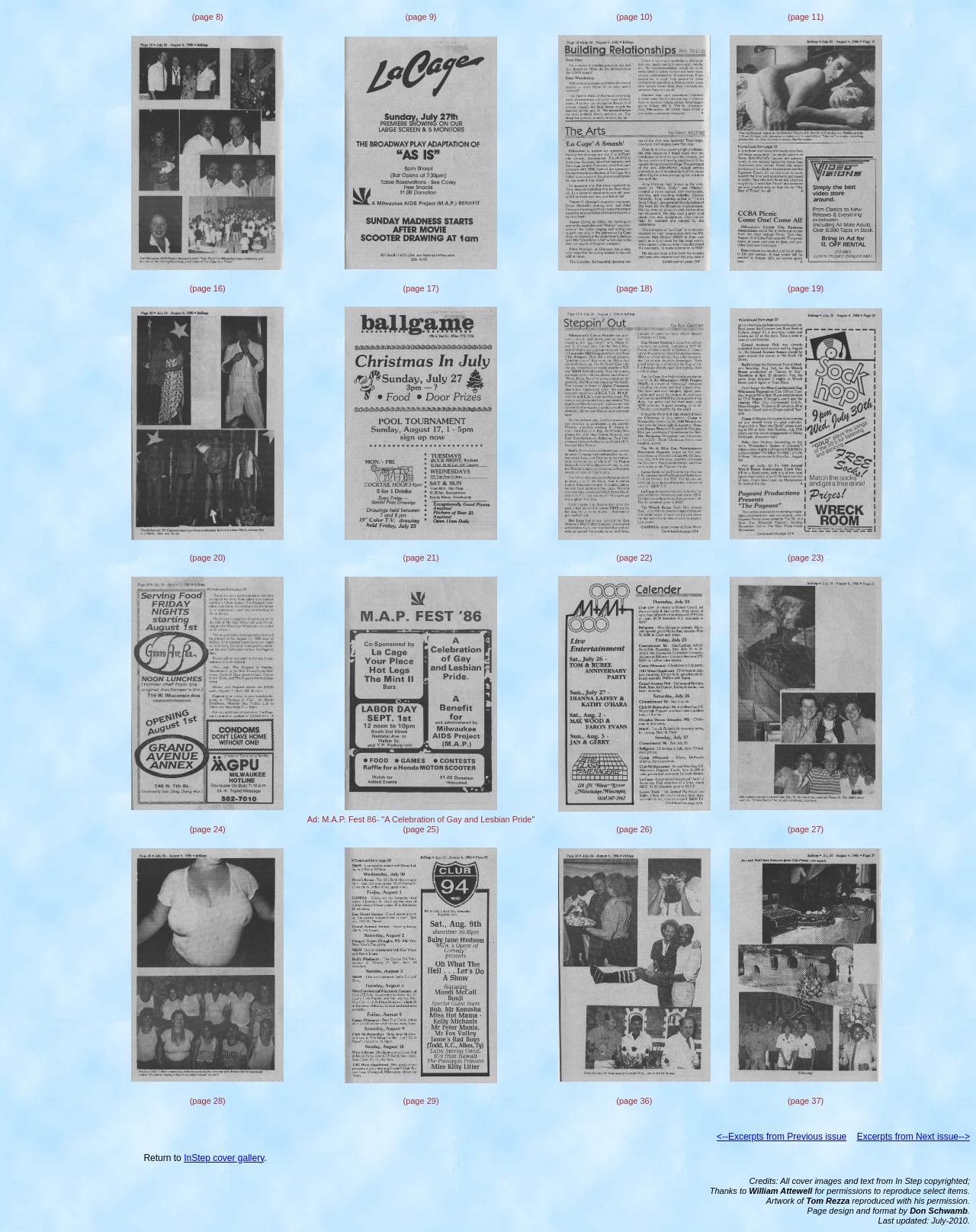Refer to the screenshot and answer the following question in detail:
How many rows are there in the webpage?

I counted the number of rows in the webpage, which are [99] row, [100] row, [101] row, [102] row, [103] row, [104] row, and [105] row. There are 7 rows in total.